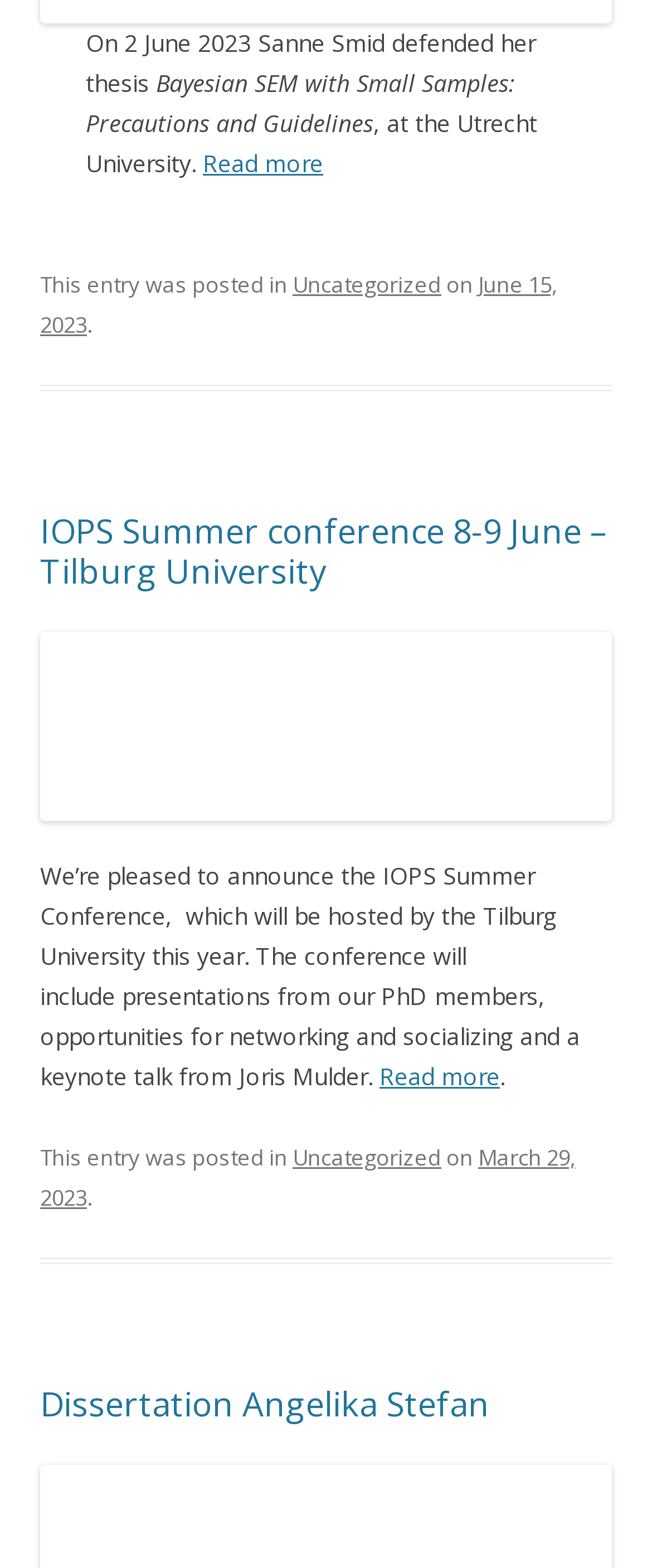What is Sanne Smid's achievement?
Use the image to answer the question with a single word or phrase.

Defended her thesis